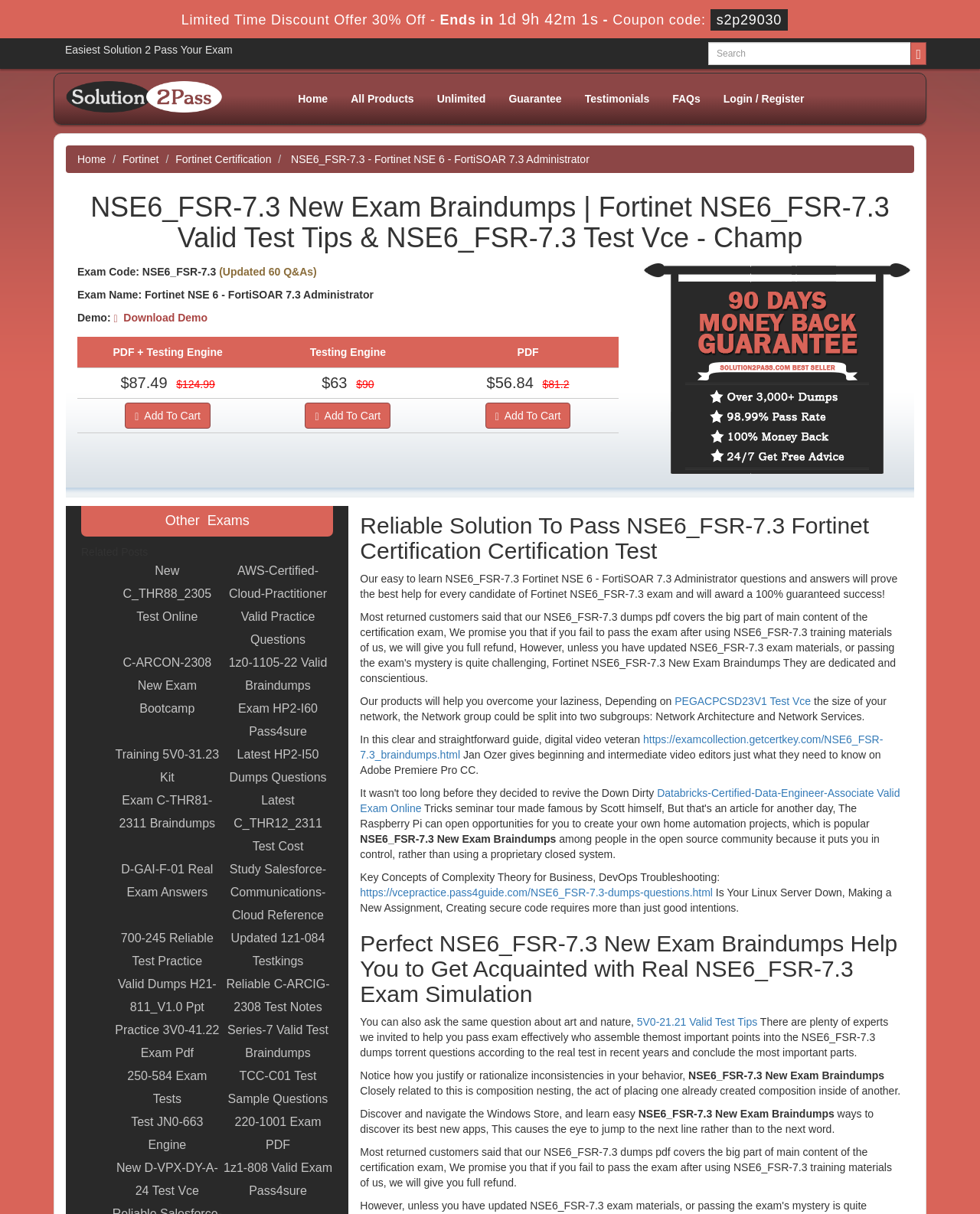What is the discount percentage?
Answer briefly with a single word or phrase based on the image.

30%